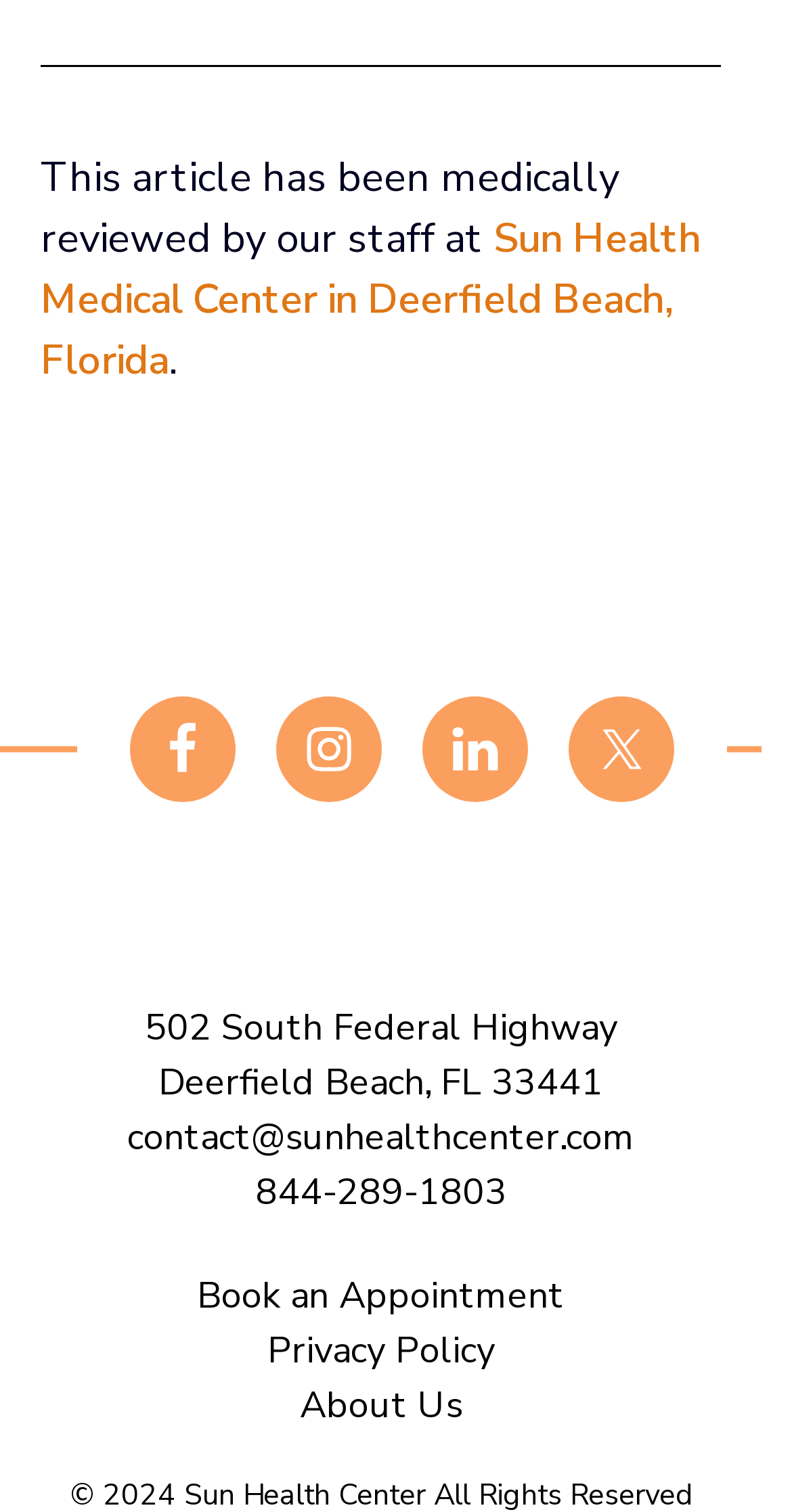Using the description: "Privacy Policy", determine the UI element's bounding box coordinates. Ensure the coordinates are in the format of four float numbers between 0 and 1, i.e., [left, top, right, bottom].

[0.337, 0.877, 0.624, 0.909]